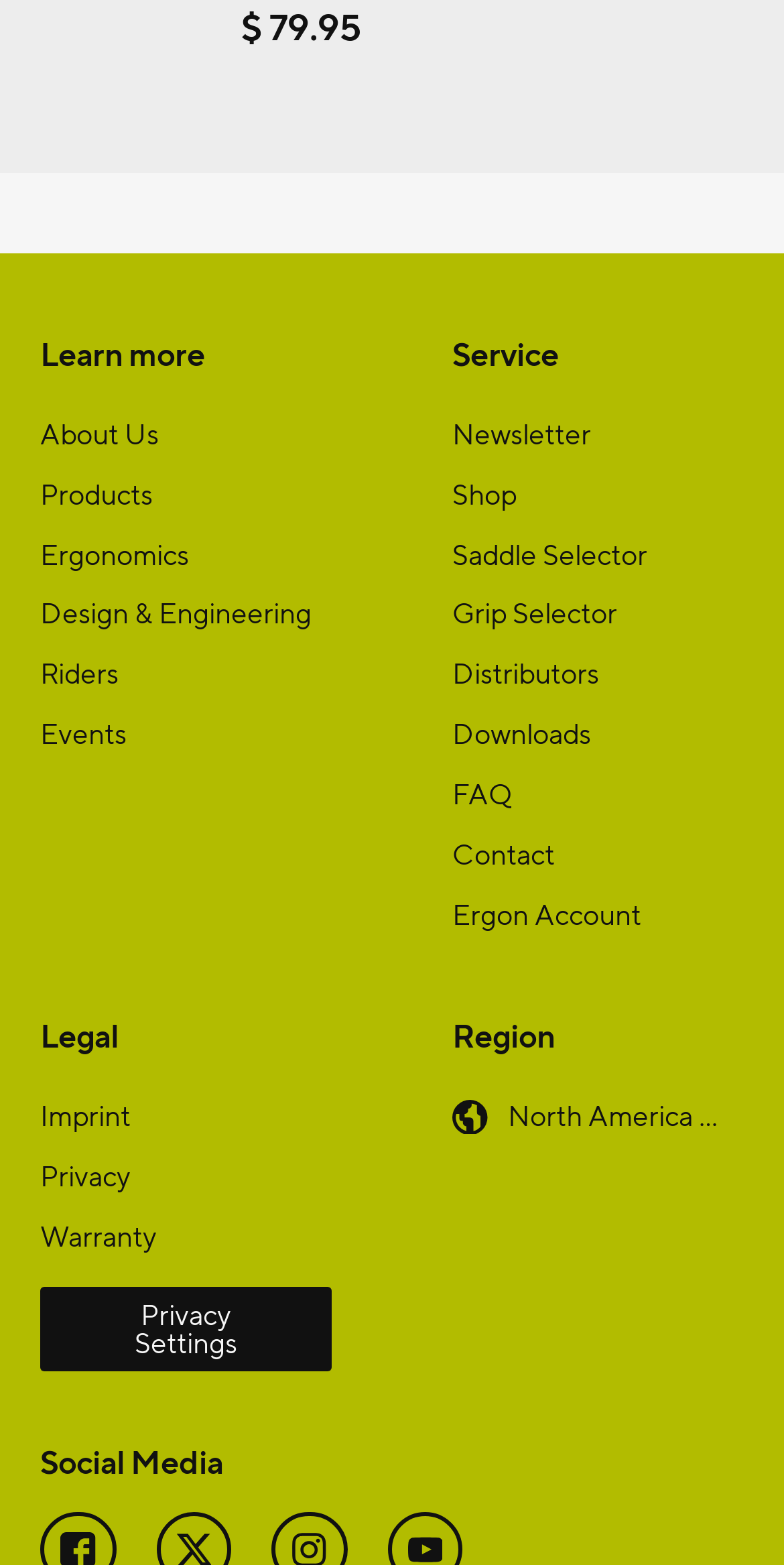How many links are under 'Service'?
From the screenshot, provide a brief answer in one word or phrase.

9